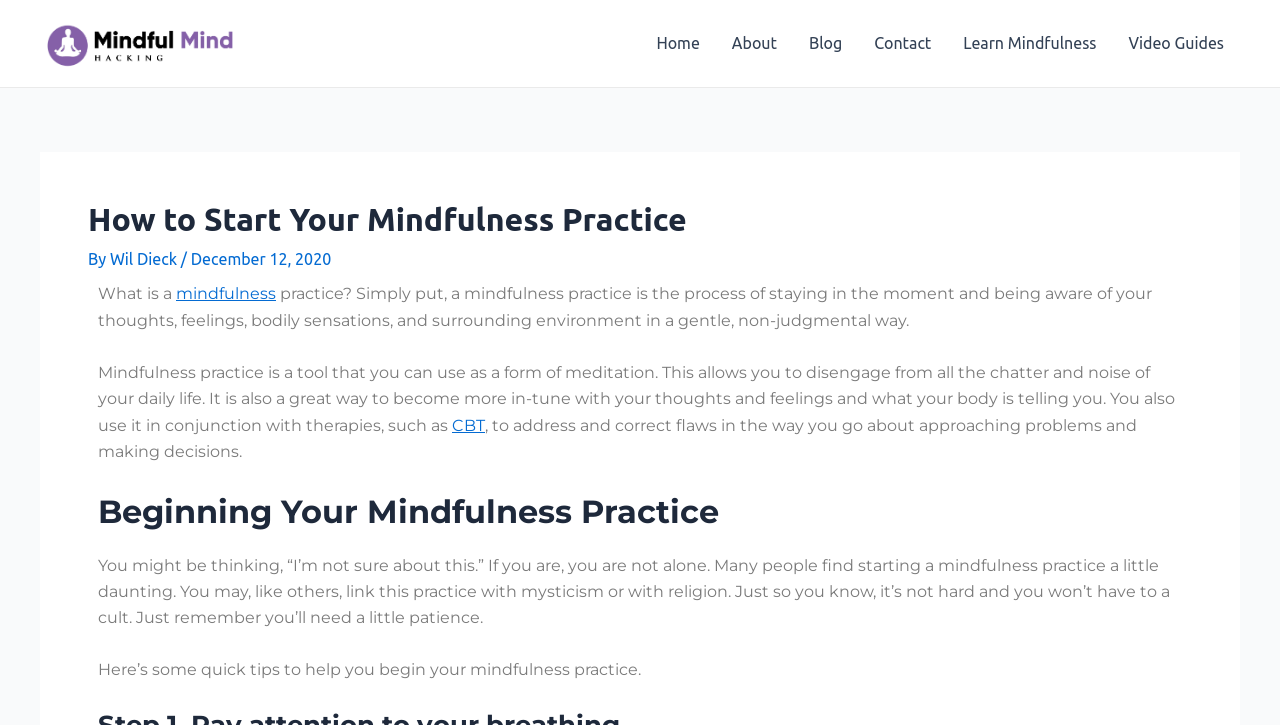Please specify the coordinates of the bounding box for the element that should be clicked to carry out this instruction: "Learn more about mindfulness". The coordinates must be four float numbers between 0 and 1, formatted as [left, top, right, bottom].

[0.138, 0.392, 0.216, 0.418]